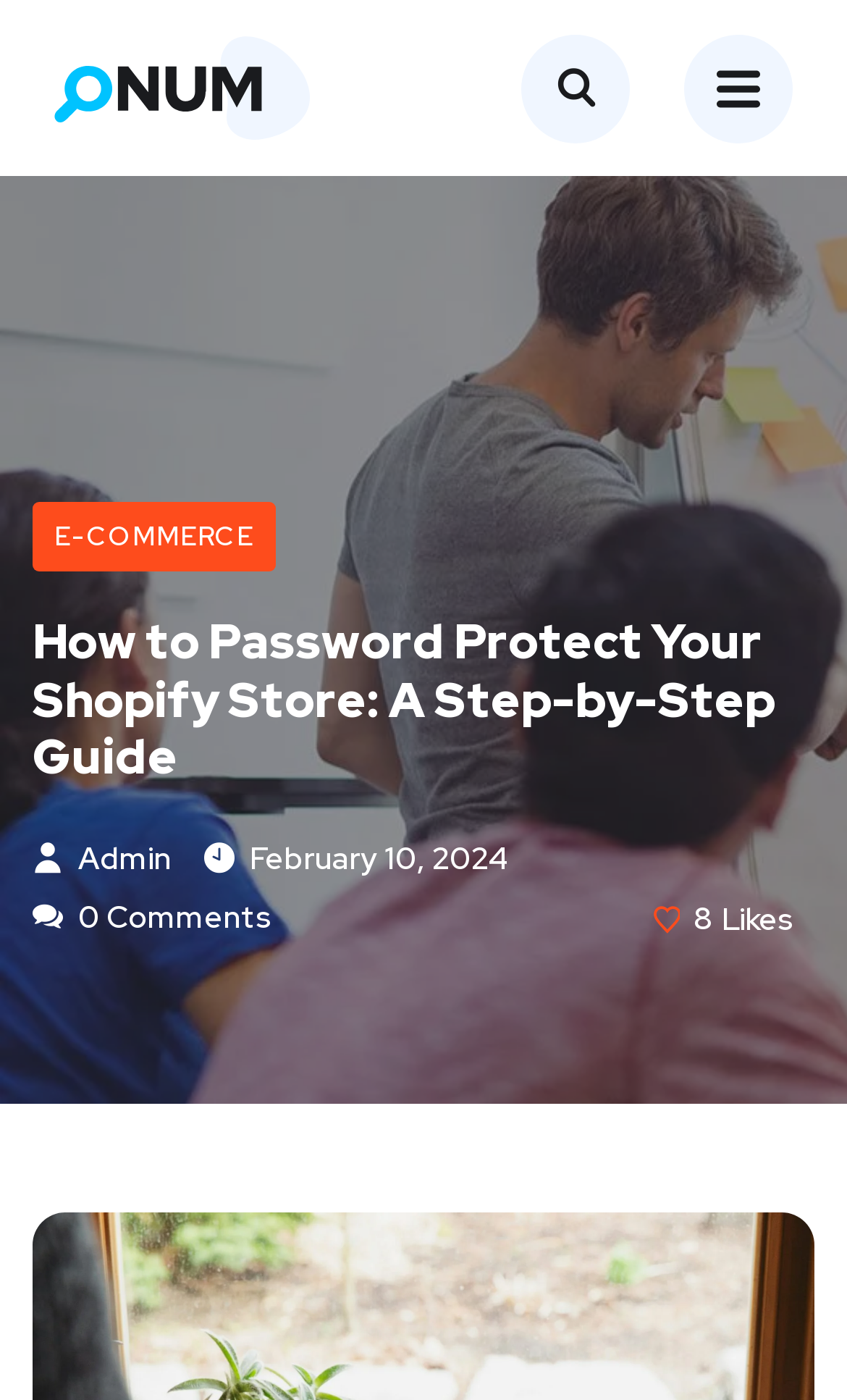Can you give a detailed response to the following question using the information from the image? How many comments does this article have?

I found the answer by looking at the link element with the text ' 0 Comments' which is located at the top of the webpage, indicating the number of comments the article has received.